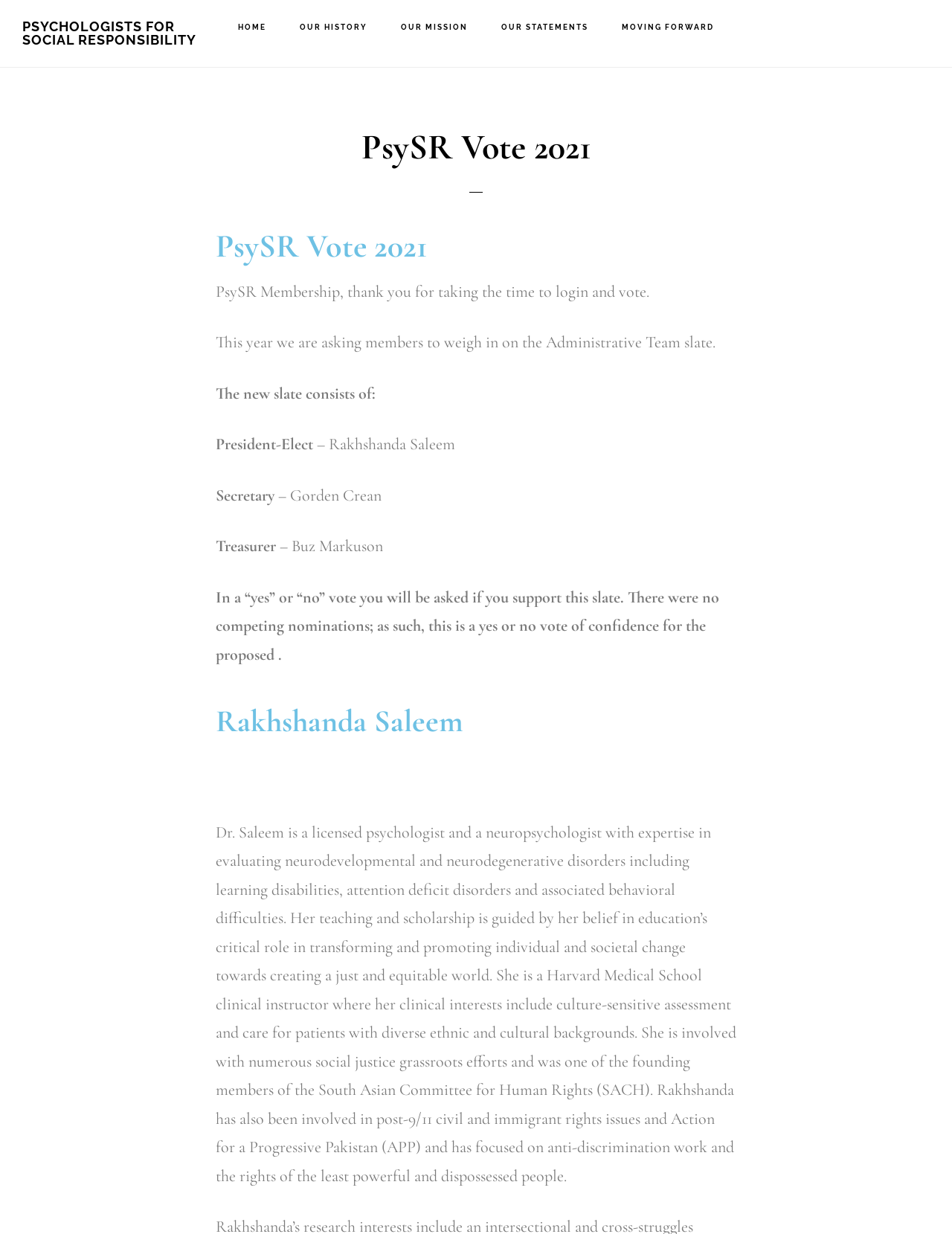Summarize the webpage in an elaborate manner.

The webpage is about the PsySR Vote 2021, where members are asked to vote on the Administrative Team slate. At the top-left corner, there is a link to "Skip to main content". Next to it, there is a link to "PSYCHOLOGISTS FOR SOCIAL RESPONSIBILITY". 

Below these links, there is a navigation menu with five links: "HOME", "OUR HISTORY", "OUR MISSION", "OUR STATEMENTS", and "MOVING FORWARD". 

The main content of the page is divided into sections. The first section has a heading "PsySR Vote 2021" and a brief introduction to the voting process. It explains that members are asked to weigh in on the Administrative Team slate, which consists of three positions: President-Elect, Secretary, and Treasurer. The names of the candidates for each position are provided, along with their titles.

Below this introduction, there is a section describing the voting process, which is a "yes" or "no" vote of confidence for the proposed slate. 

The next section is dedicated to the candidate Rakhshanda Saleem, who is running for President-Elect. It provides a detailed biography of Dr. Saleem, including her expertise, teaching philosophy, clinical interests, and involvement in social justice efforts.